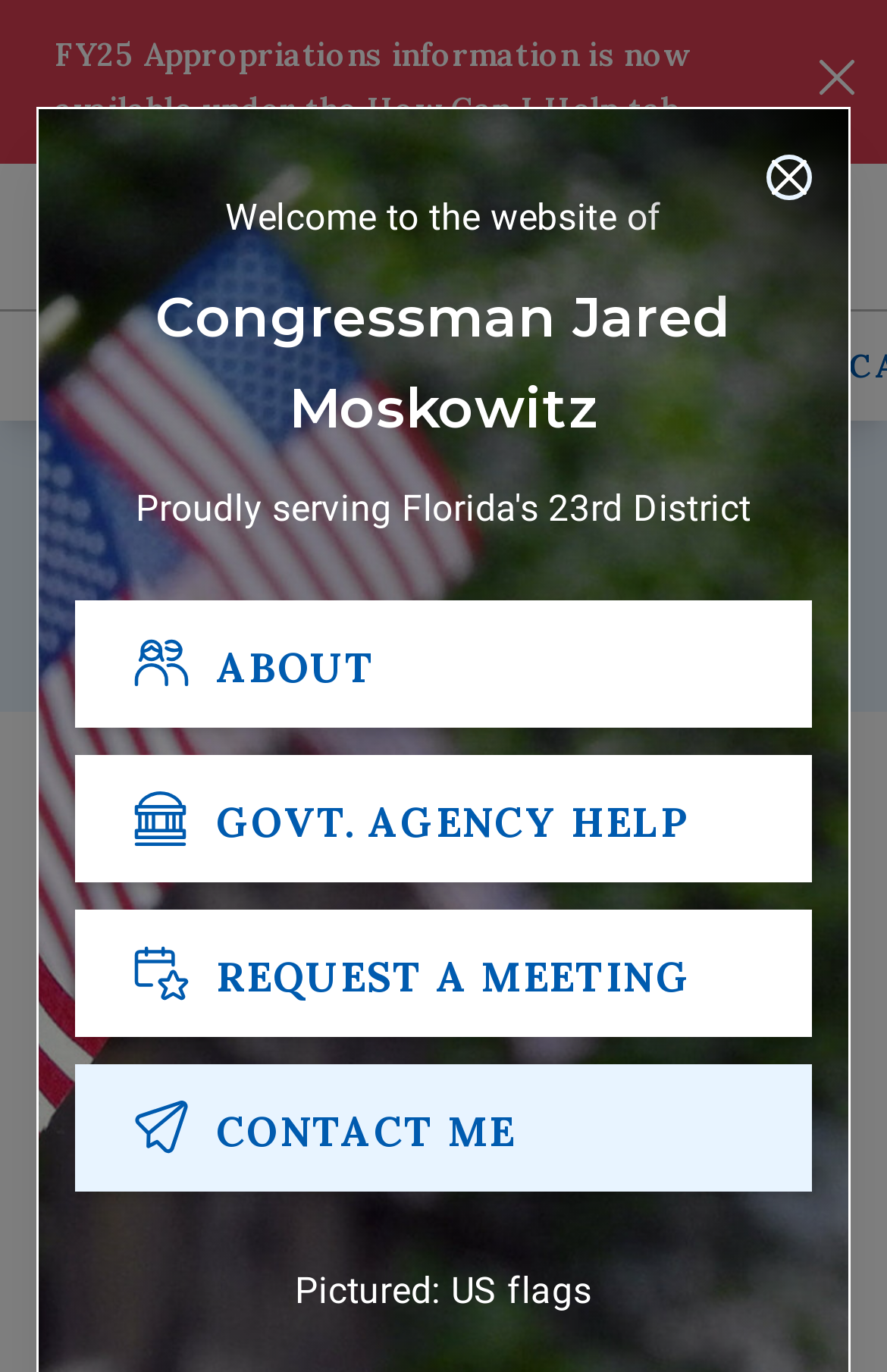How many horizontal separators are on the page? From the image, respond with a single word or brief phrase.

1